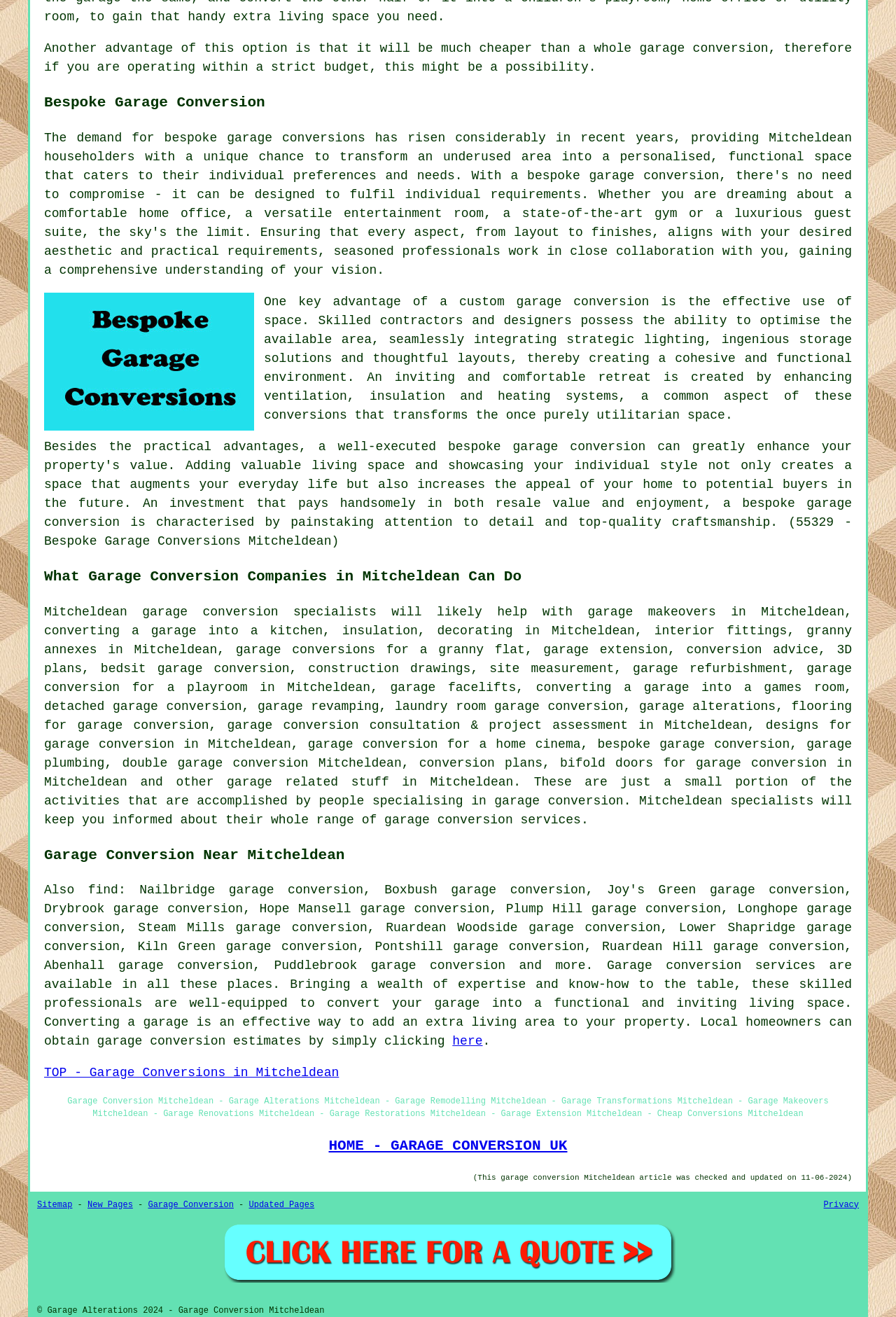What is the main topic of this webpage?
Using the visual information, respond with a single word or phrase.

Garage Conversion